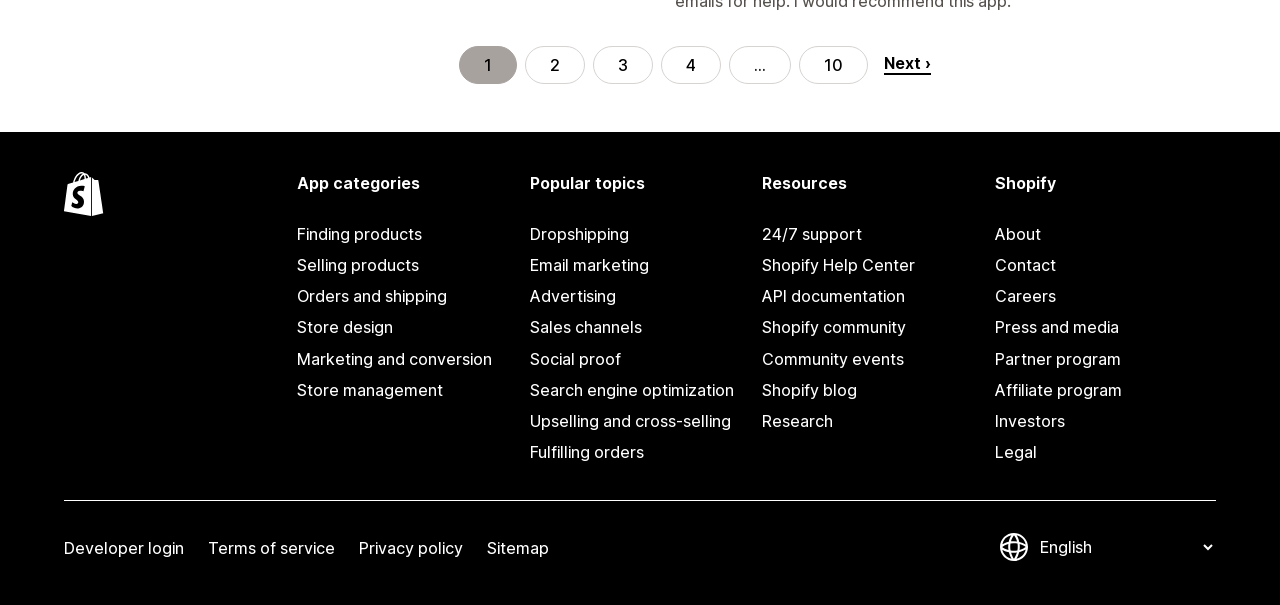Respond to the following question using a concise word or phrase: 
How many resource links are there?

9